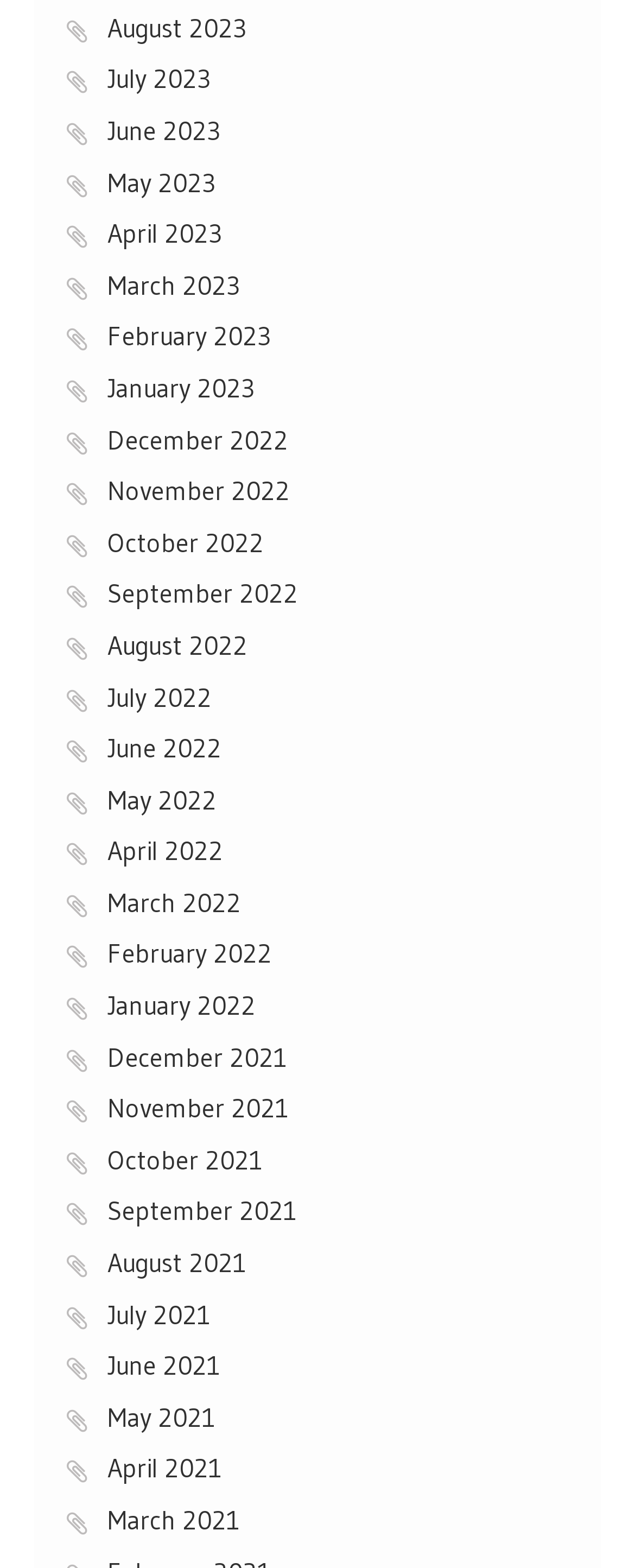Please identify the bounding box coordinates of the region to click in order to complete the task: "browse September 2021". The coordinates must be four float numbers between 0 and 1, specified as [left, top, right, bottom].

[0.169, 0.762, 0.469, 0.783]